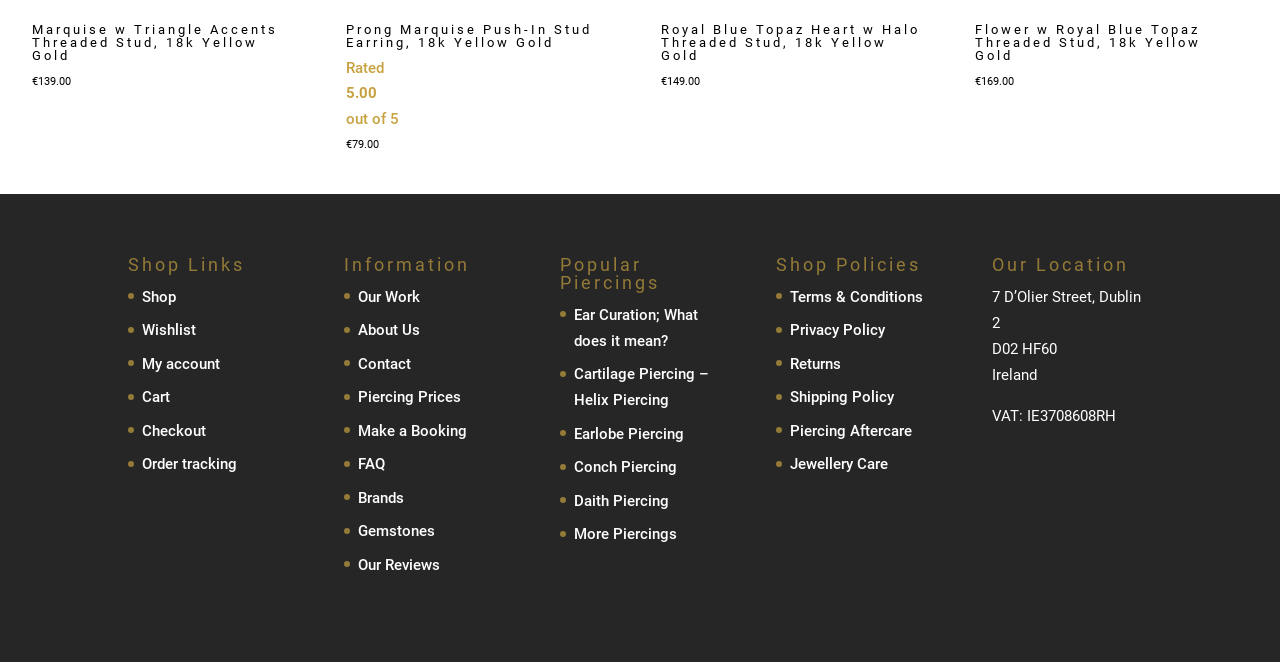What is the price of the Marquise w Triangle Accents Threaded Stud?
Using the image provided, answer with just one word or phrase.

€79.00